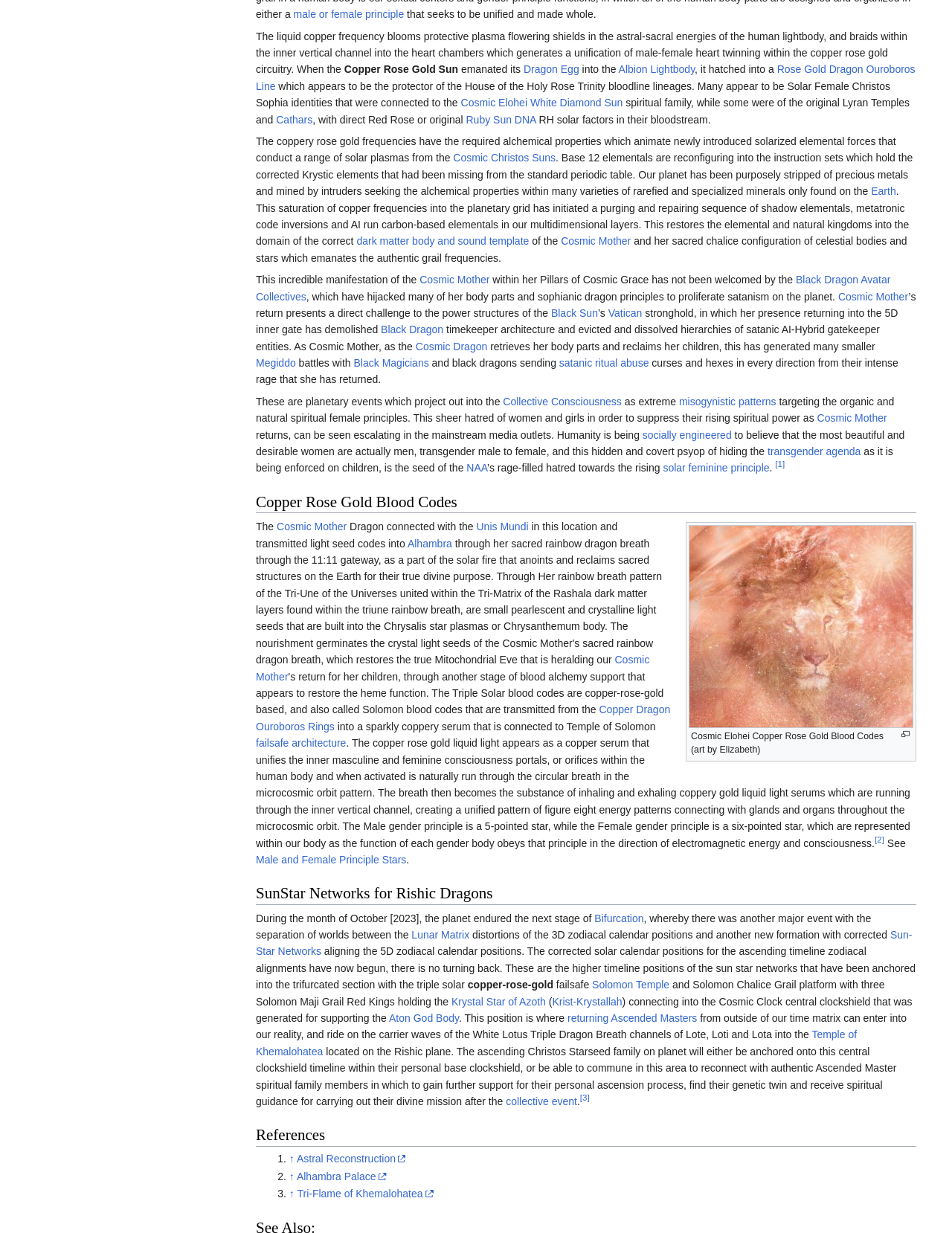Bounding box coordinates are to be given in the format (top-left x, top-left y, bottom-right x, bottom-right y). All values must be floating point numbers between 0 and 1. Provide the bounding box coordinate for the UI element described as: NAA

[0.49, 0.375, 0.512, 0.384]